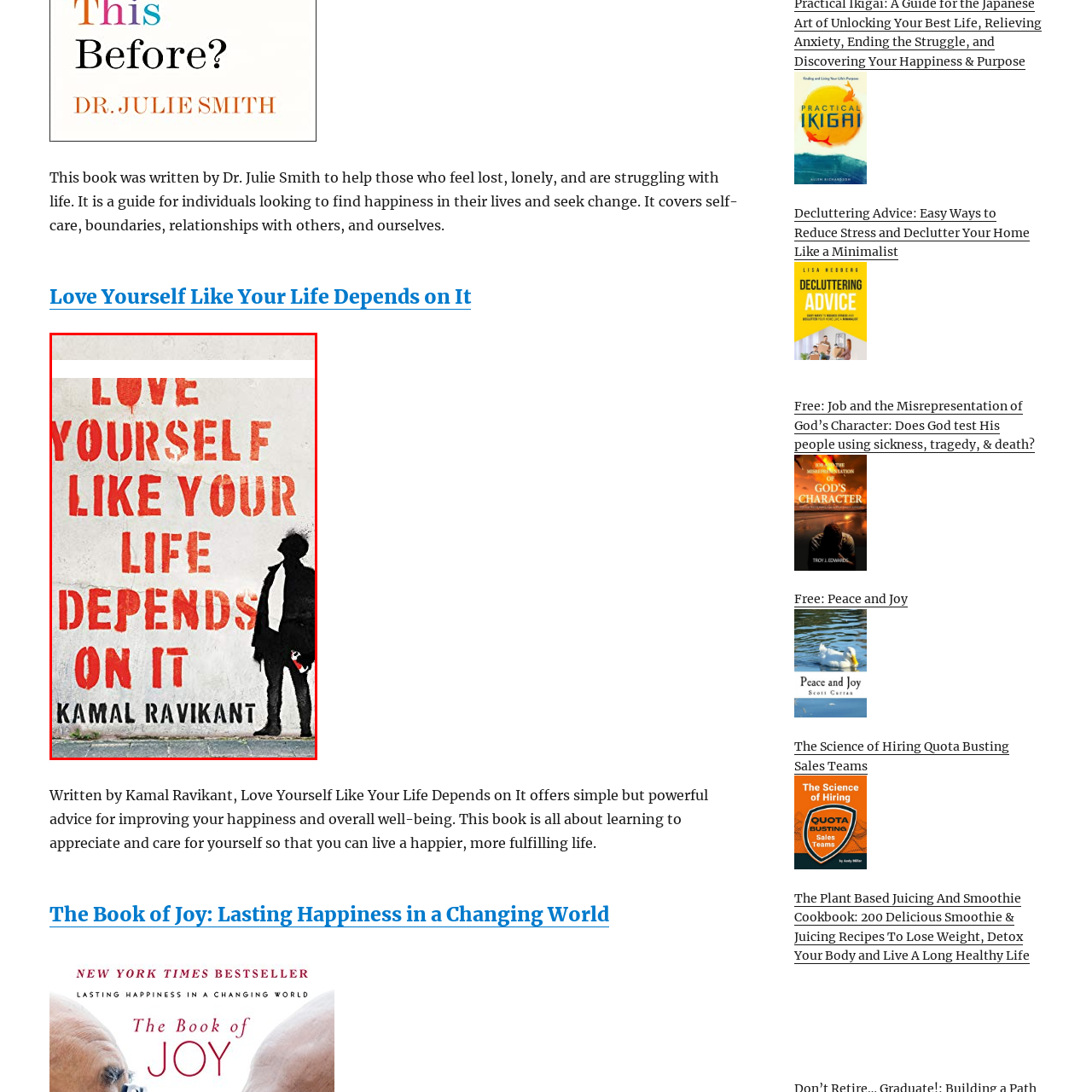Please examine the section highlighted with a blue border and provide a thorough response to the following question based on the visual information: 
What color are the title letters?

The bold, striking typography of the title is in red color, which grabs the attention and emphasizes the powerful message of self-love.